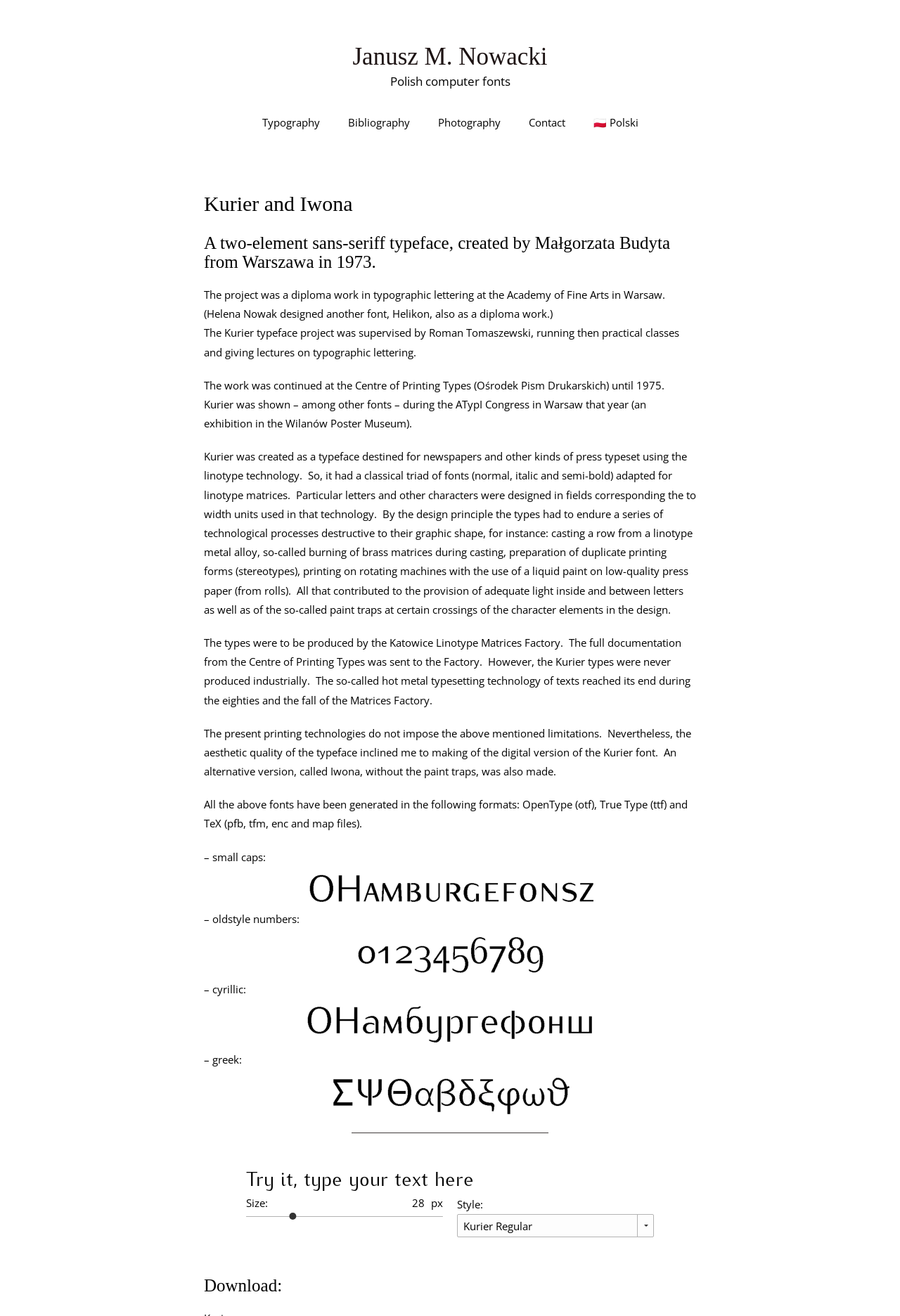Provide a one-word or short-phrase response to the question:
What is the purpose of the Kurier typeface?

Newspapers and press